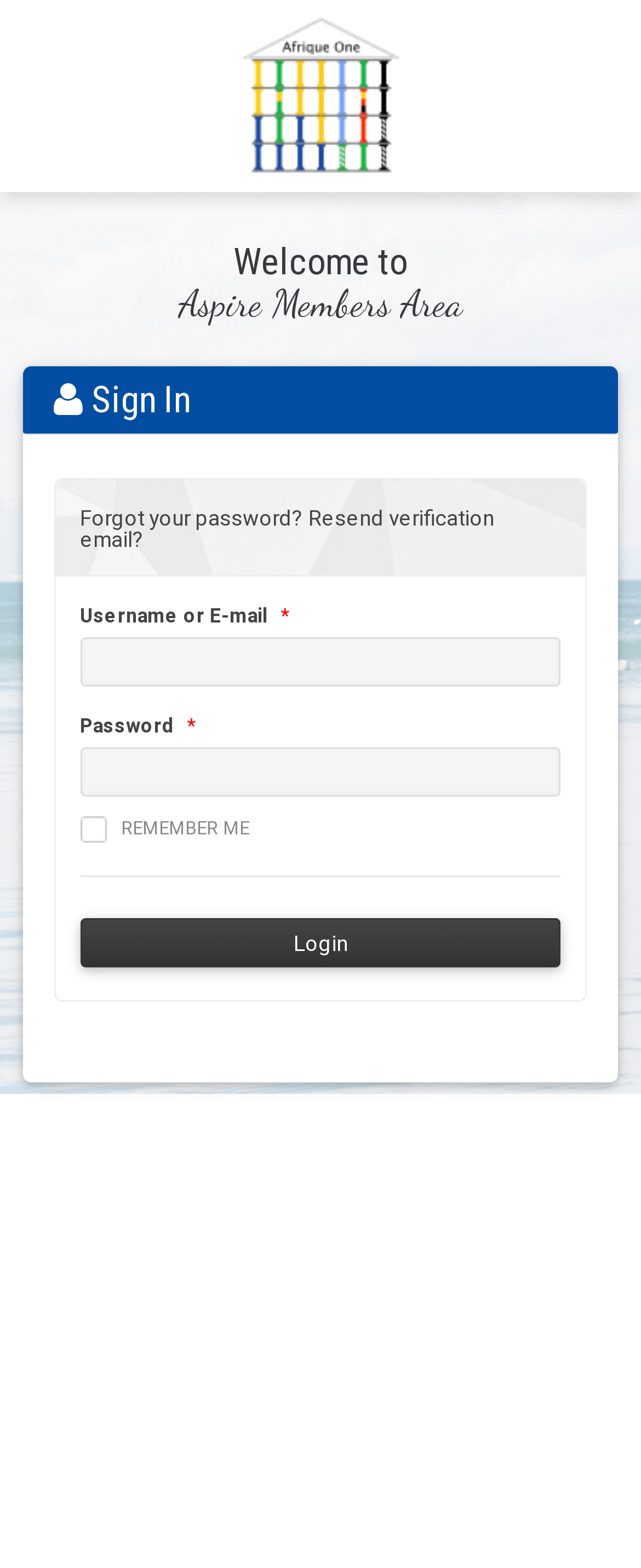Can you determine the bounding box coordinates of the area that needs to be clicked to fulfill the following instruction: "View cash results"?

None